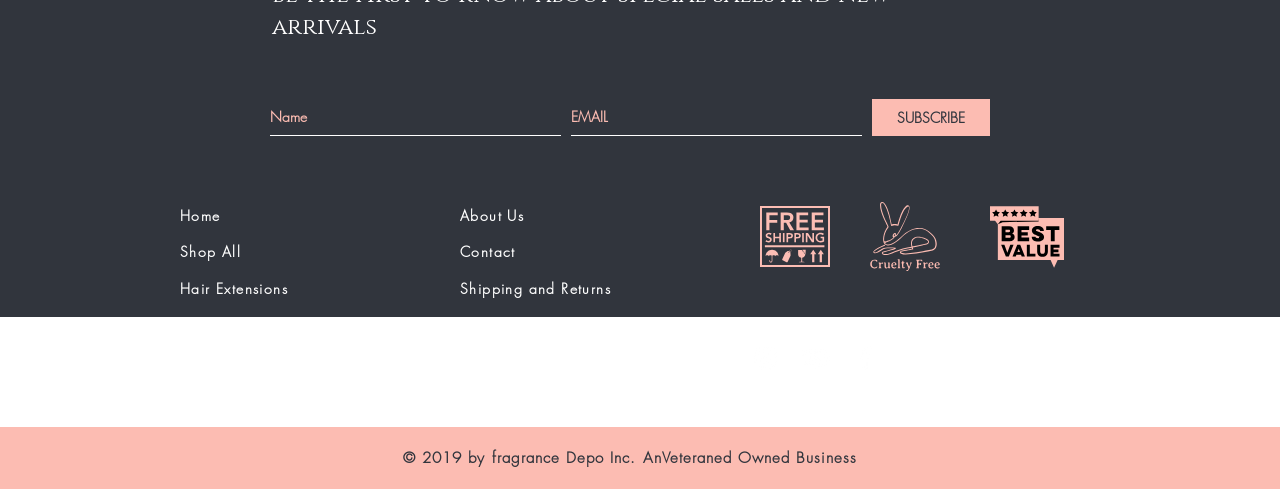Identify the bounding box coordinates for the UI element described by the following text: "Home". Provide the coordinates as four float numbers between 0 and 1, in the format [left, top, right, bottom].

[0.141, 0.421, 0.172, 0.46]